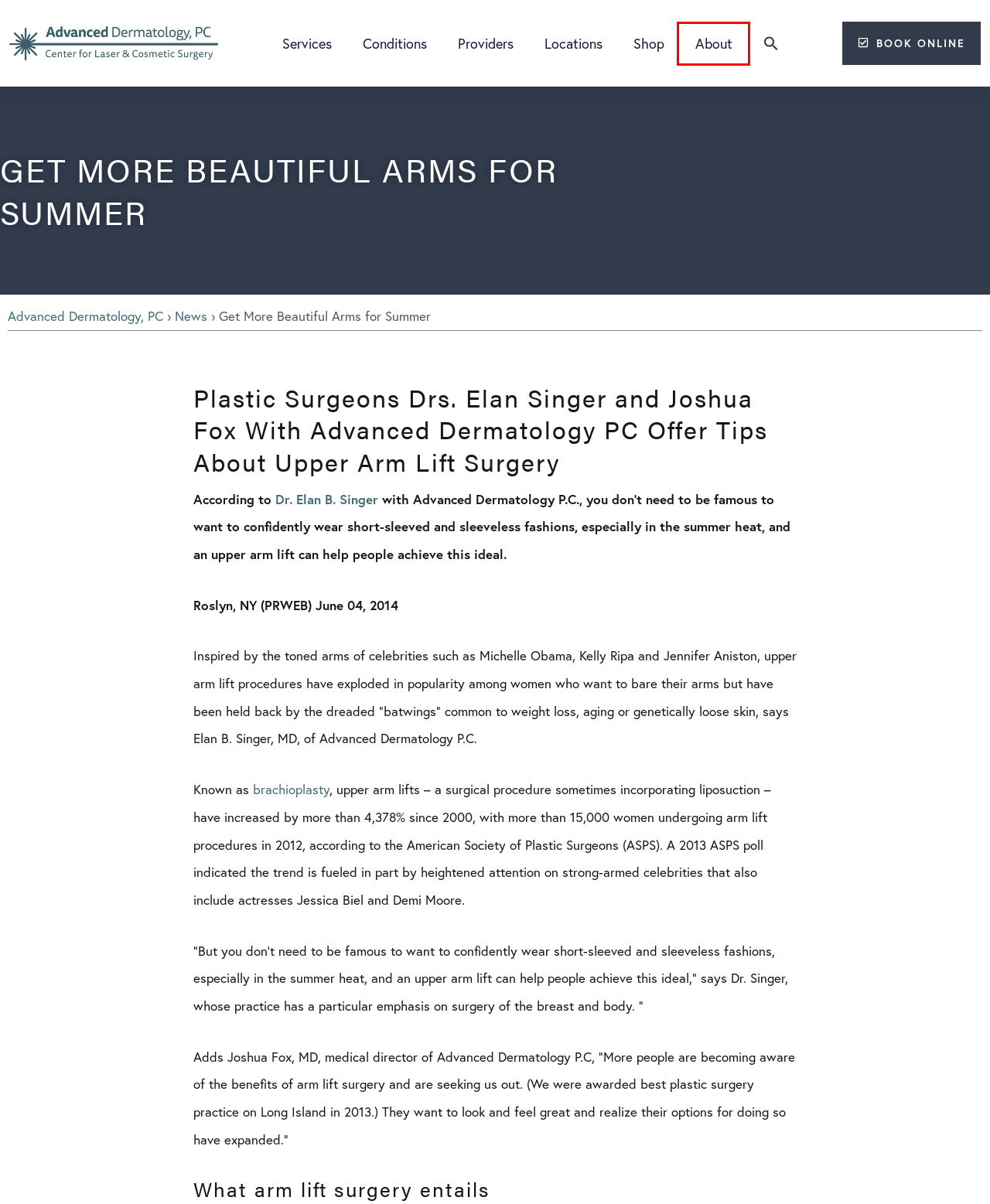You are provided with a screenshot of a webpage that has a red bounding box highlighting a UI element. Choose the most accurate webpage description that matches the new webpage after clicking the highlighted element. Here are your choices:
A. Media Library | Advanced Dermatology, P.C.
B. Arm Lift | Arm Lift Westchester, Suffolk County
C. Cosmetic Dermatology: Enhance Your Natural Beauty | Advanced Dermatology, P.C.
D. Dermatologist in NY, CT, NJ, and the Tri-State Area
E. Doctors | Advanced Dermatology, P.C.
F. About Us | Advanced Dermatology PC
G. Advanced Dermatology, P.C. Sitemap - Find Everything in Our Site!
H. Book Online | Advanced Dermatology, P.C.

F